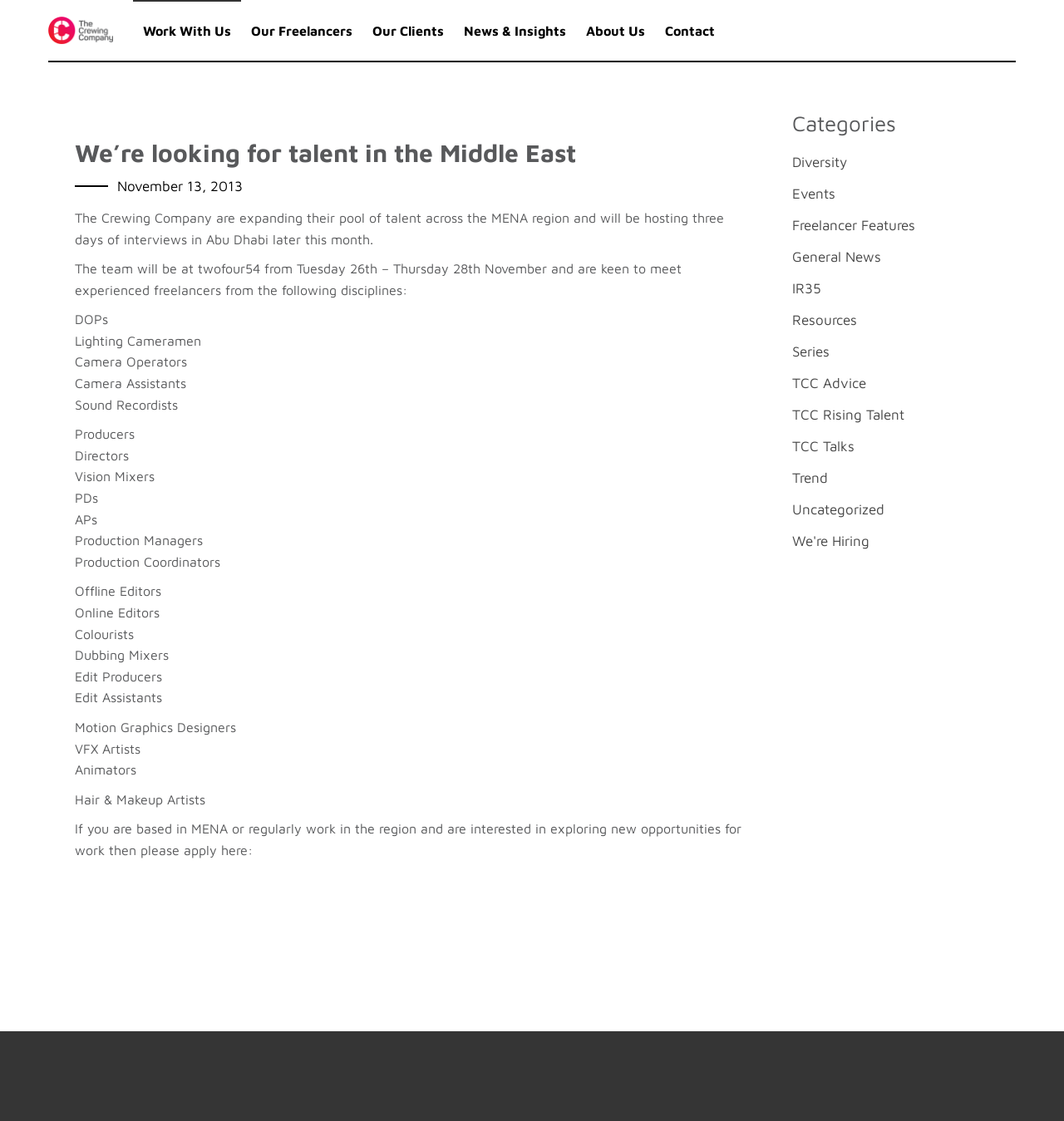Determine the bounding box for the described HTML element: "Vision". Ensure the coordinates are four float numbers between 0 and 1 in the format [left, top, right, bottom].

None